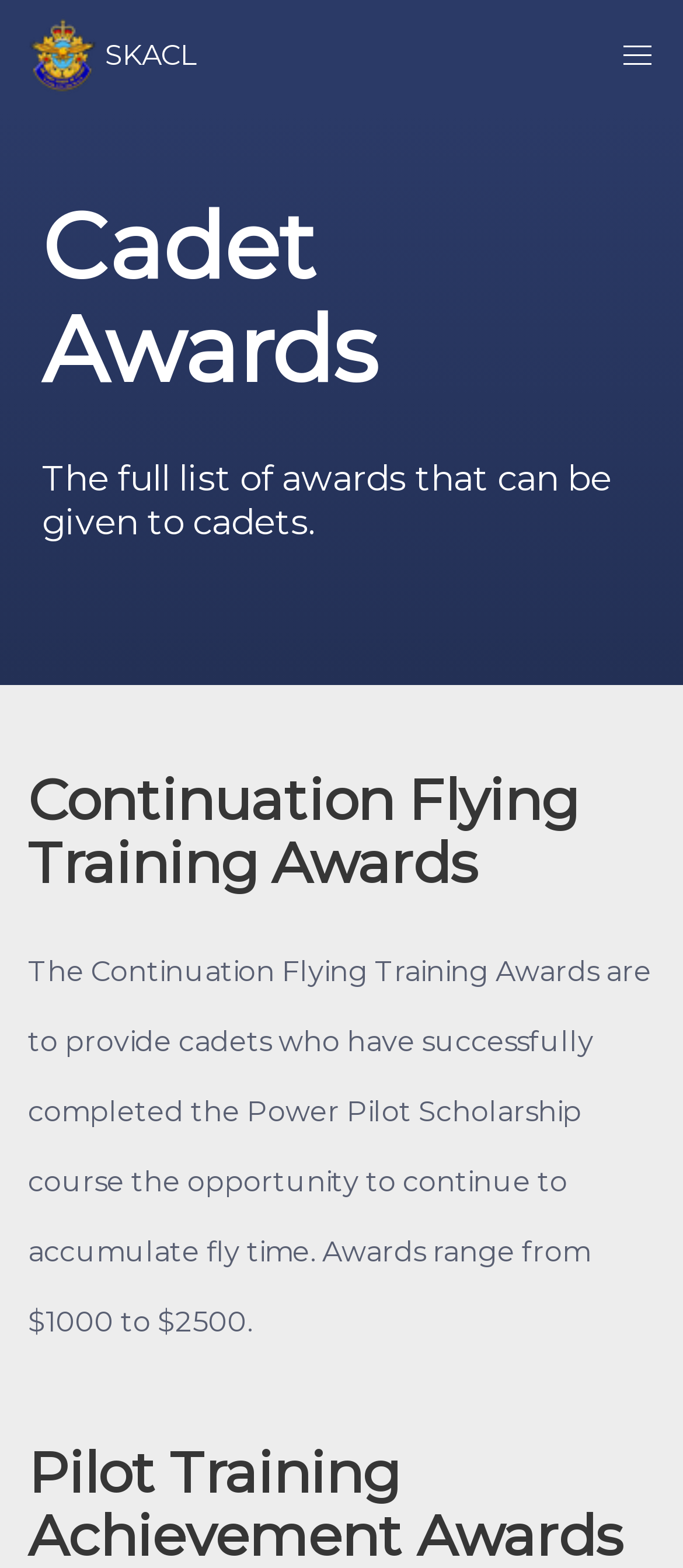Given the description SKACL, predict the bounding box coordinates of the UI element. Ensure the coordinates are in the format (top-left x, top-left y, bottom-right x, bottom-right y) and all values are between 0 and 1.

[0.0, 0.0, 0.318, 0.072]